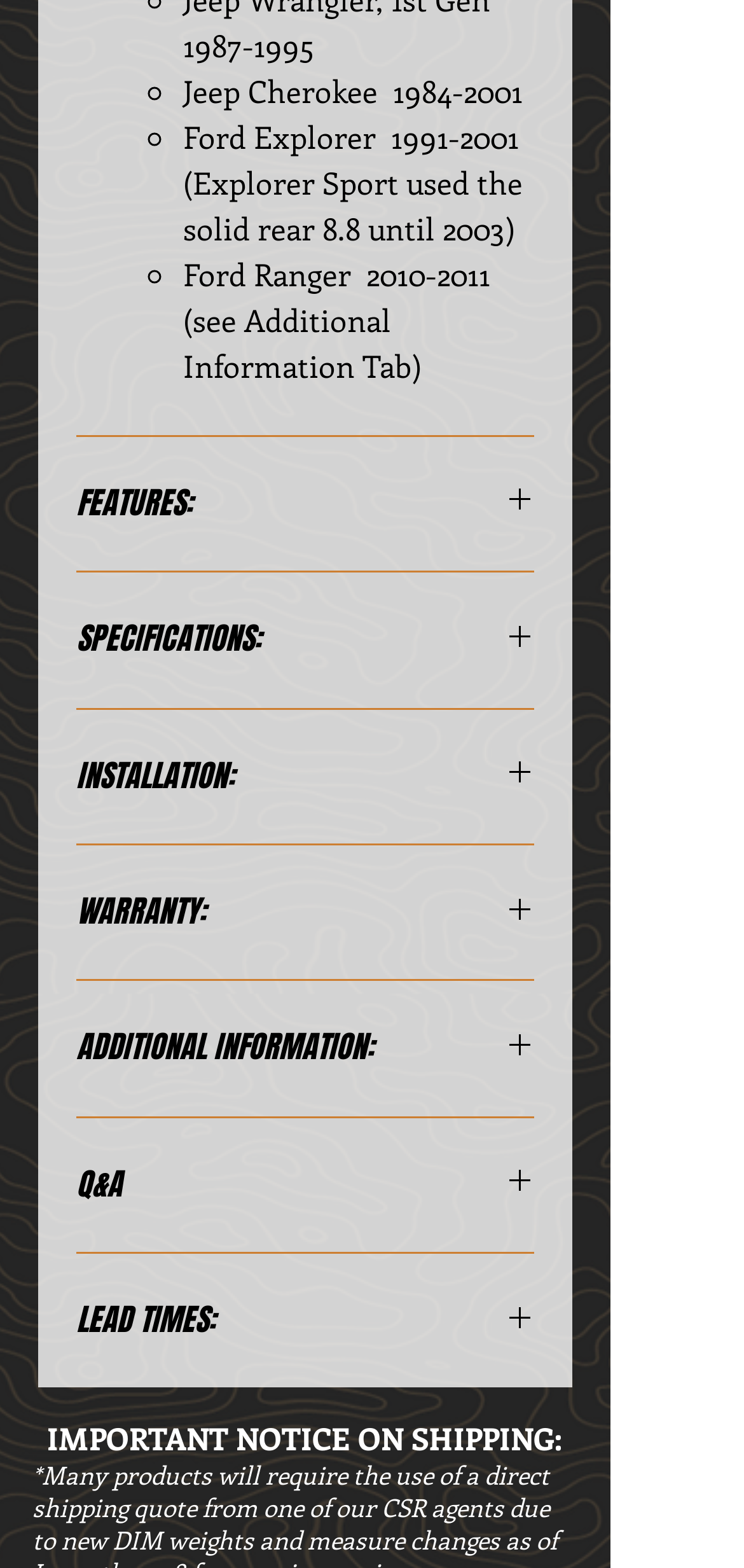Identify the bounding box coordinates of the clickable region to carry out the given instruction: "Read IMPORTANT NOTICE ON SHIPPING".

[0.063, 0.905, 0.755, 0.93]